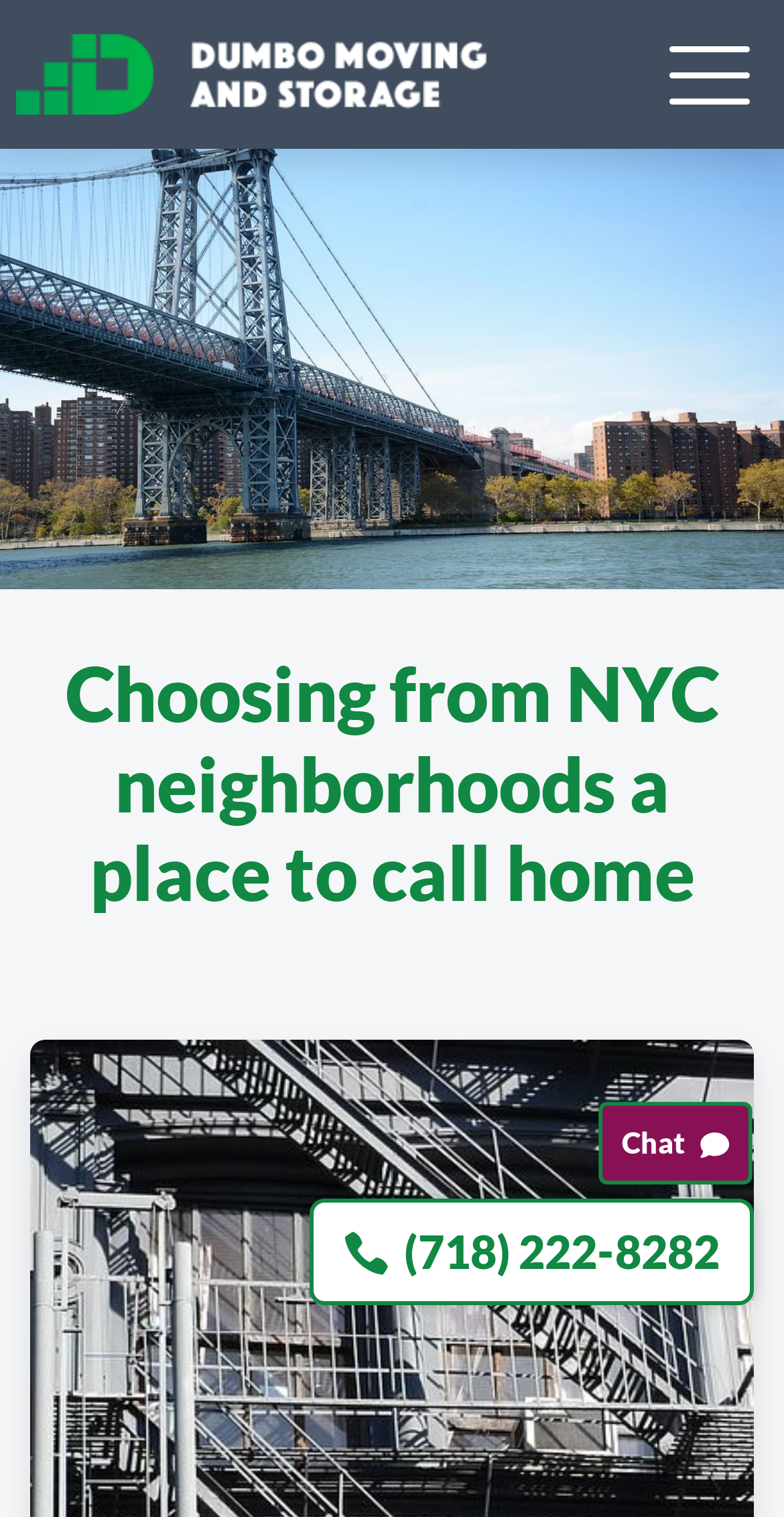What is the purpose of the link 'Free Quote'?
Refer to the image and provide a thorough answer to the question.

The link 'Free Quote' is located at the top of the webpage, and it is likely that it leads to a page where users can request a quote for their moving services, which is a common feature on moving company websites.